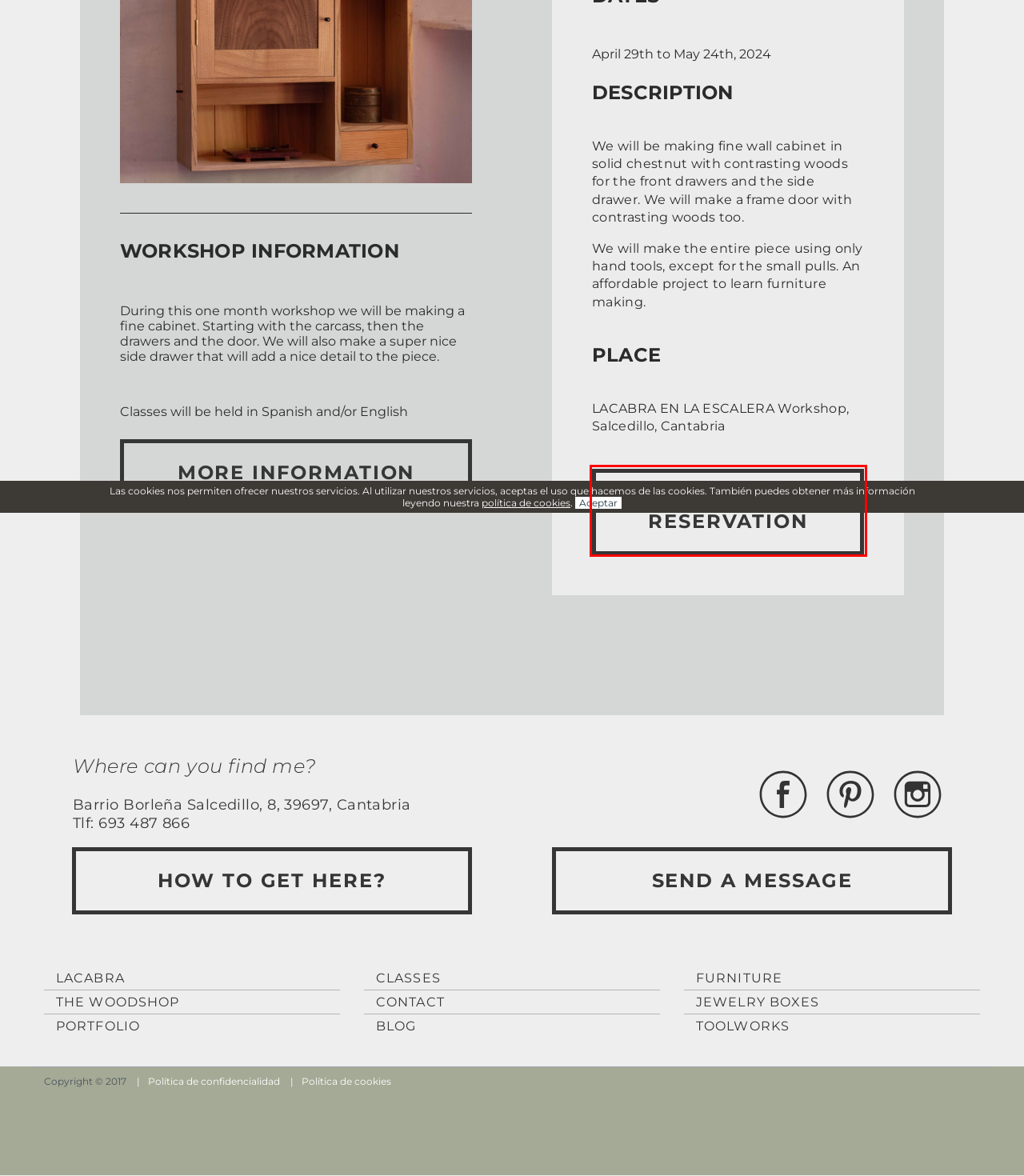Given a screenshot of a webpage with a red bounding box, please pick the webpage description that best fits the new webpage after clicking the element inside the bounding box. Here are the candidates:
A. Contact Lessons
B. Política de confidencialidad
C. Portfolio
D. lacabra en la escalera – ebanistería con herramientas manuales
E. Cursos avanzados
F. Lacabra
G. Furniture
H. Política de cookies

A